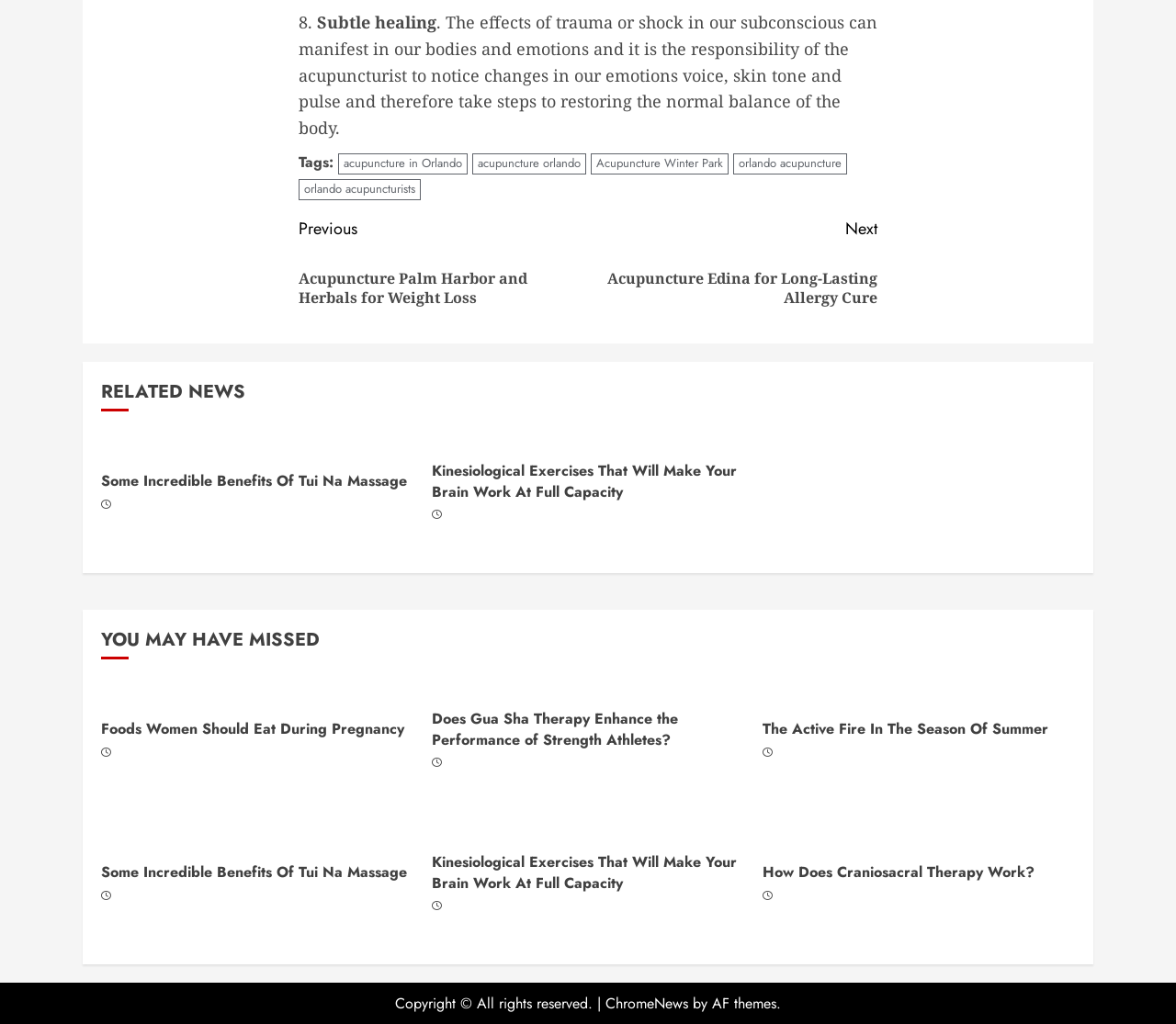Locate the bounding box coordinates of the element you need to click to accomplish the task described by this instruction: "View 'Some Incredible Benefits Of Tui Na Massage'".

[0.086, 0.46, 0.346, 0.481]